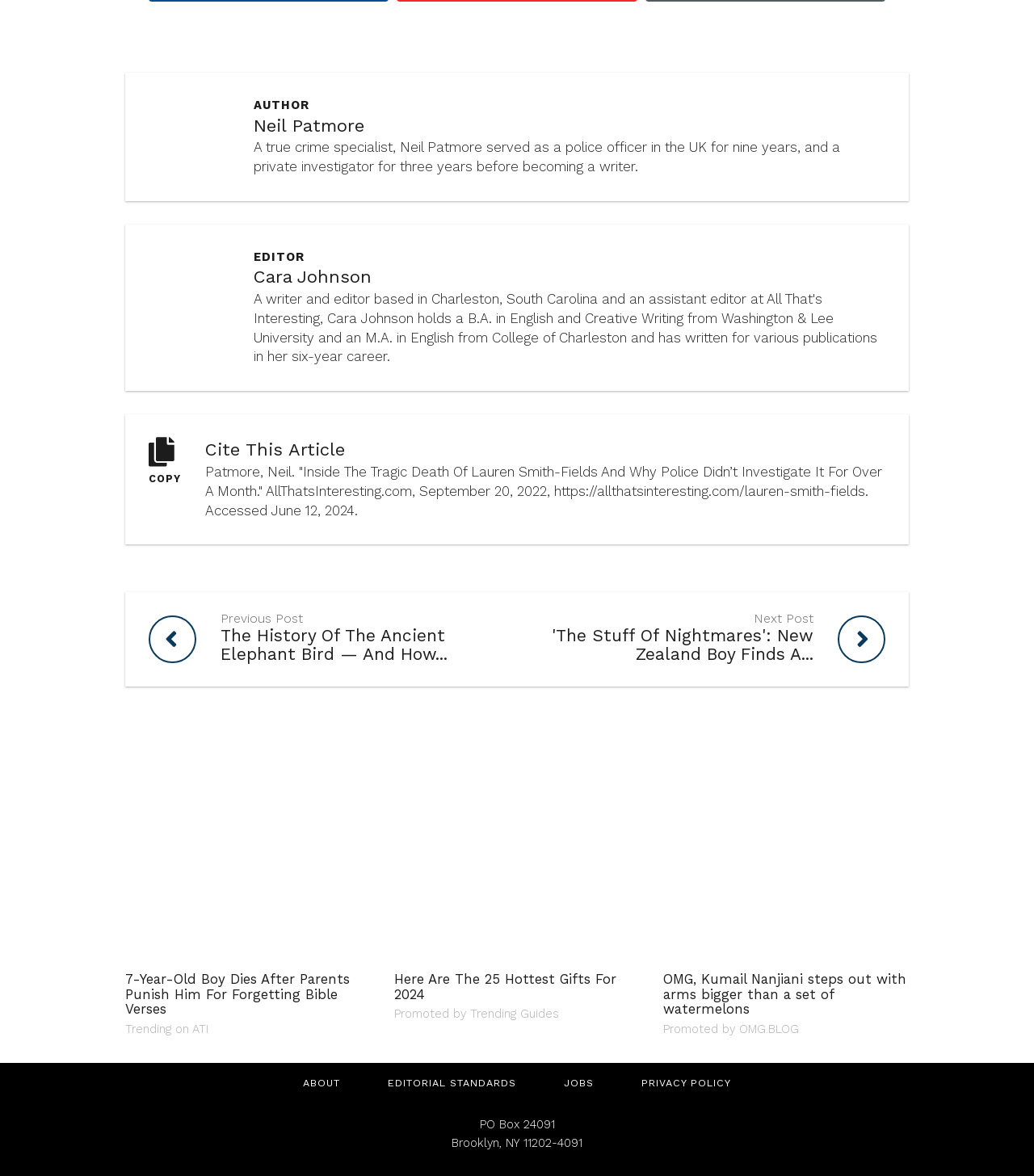Provide the bounding box coordinates of the HTML element described by the text: "Editorial Standards". The coordinates should be in the format [left, top, right, bottom] with values between 0 and 1.

[0.352, 0.904, 0.522, 0.938]